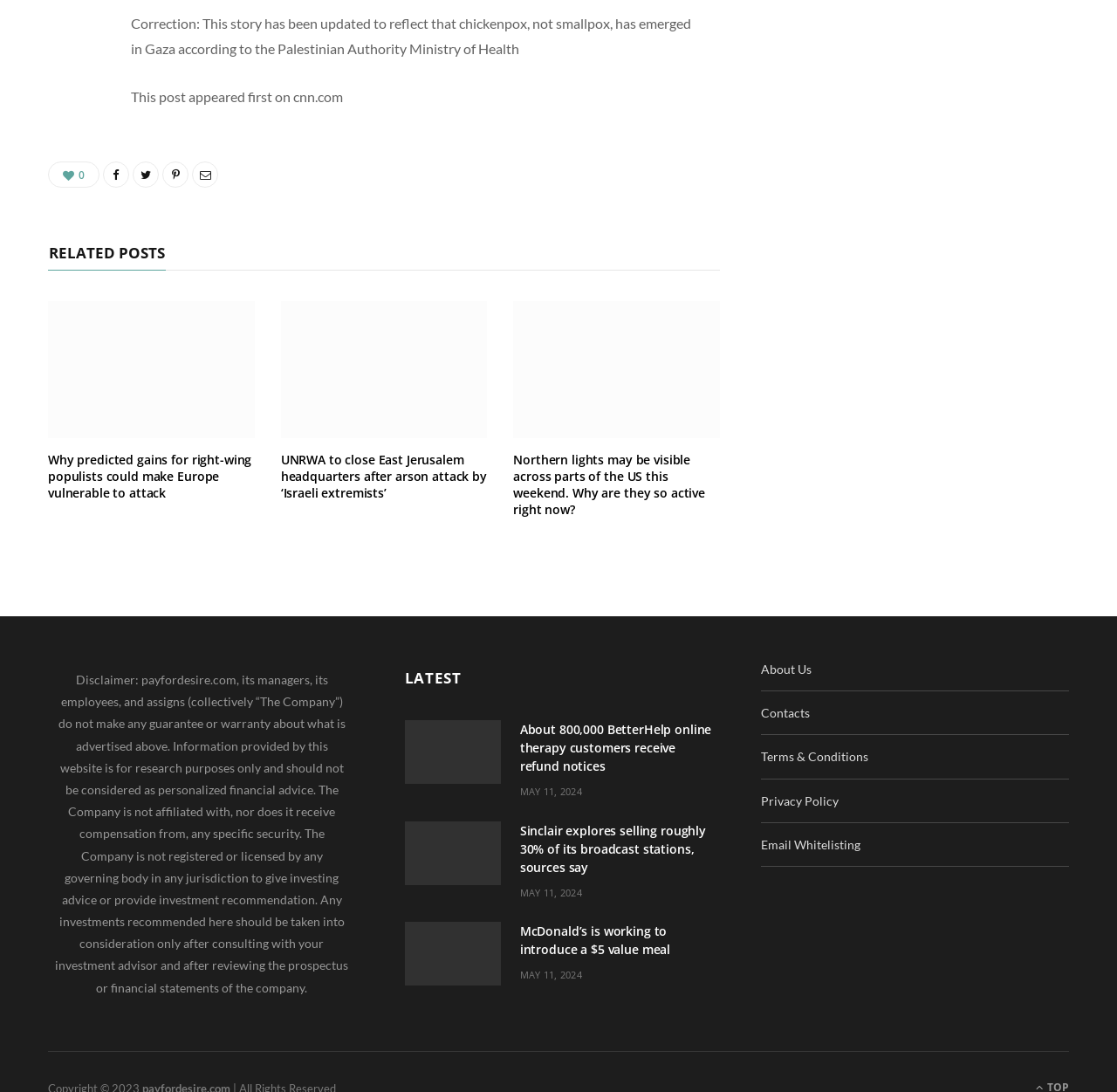Please indicate the bounding box coordinates for the clickable area to complete the following task: "Check the latest news about Northern lights being visible across parts of the US". The coordinates should be specified as four float numbers between 0 and 1, i.e., [left, top, right, bottom].

[0.46, 0.276, 0.645, 0.402]